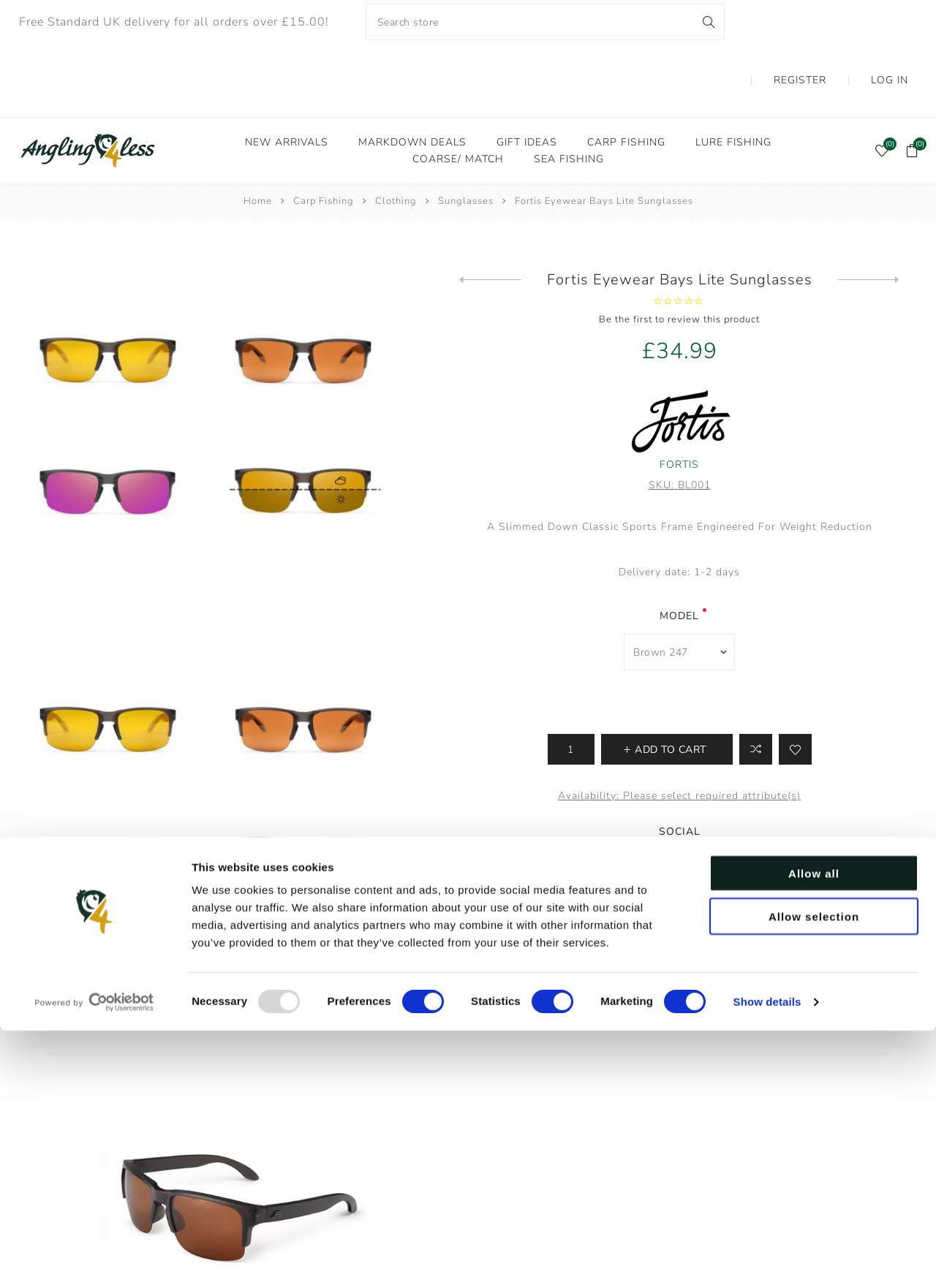Please specify the bounding box coordinates of the clickable region necessary for completing the following instruction: "View new arrivals". The coordinates must consist of four float numbers between 0 and 1, i.e., [left, top, right, bottom].

[0.262, 0.048, 0.351, 0.061]